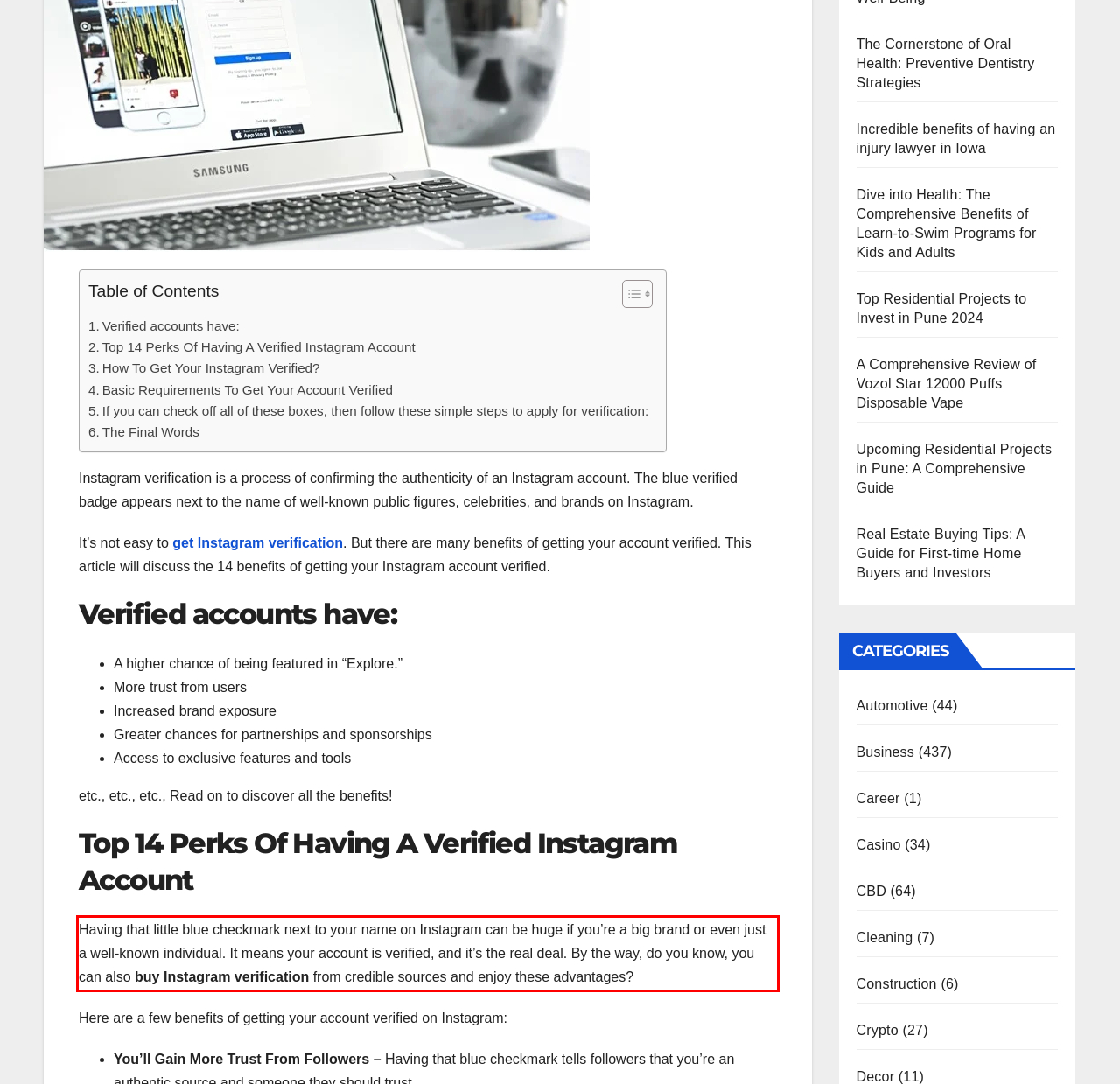Locate the red bounding box in the provided webpage screenshot and use OCR to determine the text content inside it.

Having that little blue checkmark next to your name on Instagram can be huge if you’re a big brand or even just a well-known individual. It means your account is verified, and it’s the real deal. By the way, do you know, you can also buy Instagram verification from credible sources and enjoy these advantages?